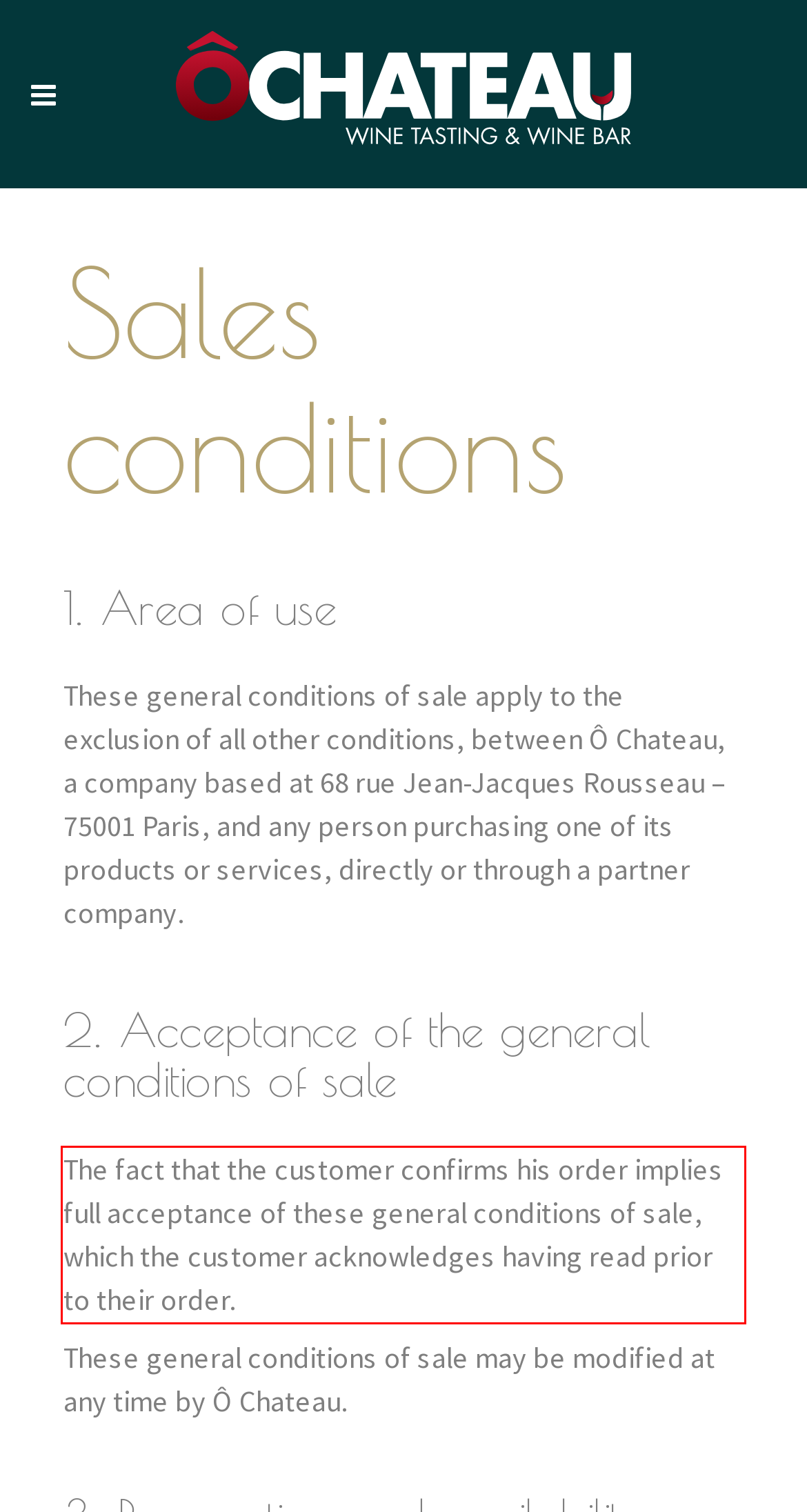With the provided screenshot of a webpage, locate the red bounding box and perform OCR to extract the text content inside it.

The fact that the customer confirms his order implies full acceptance of these general conditions of sale, which the customer acknowledges having read prior to their order.